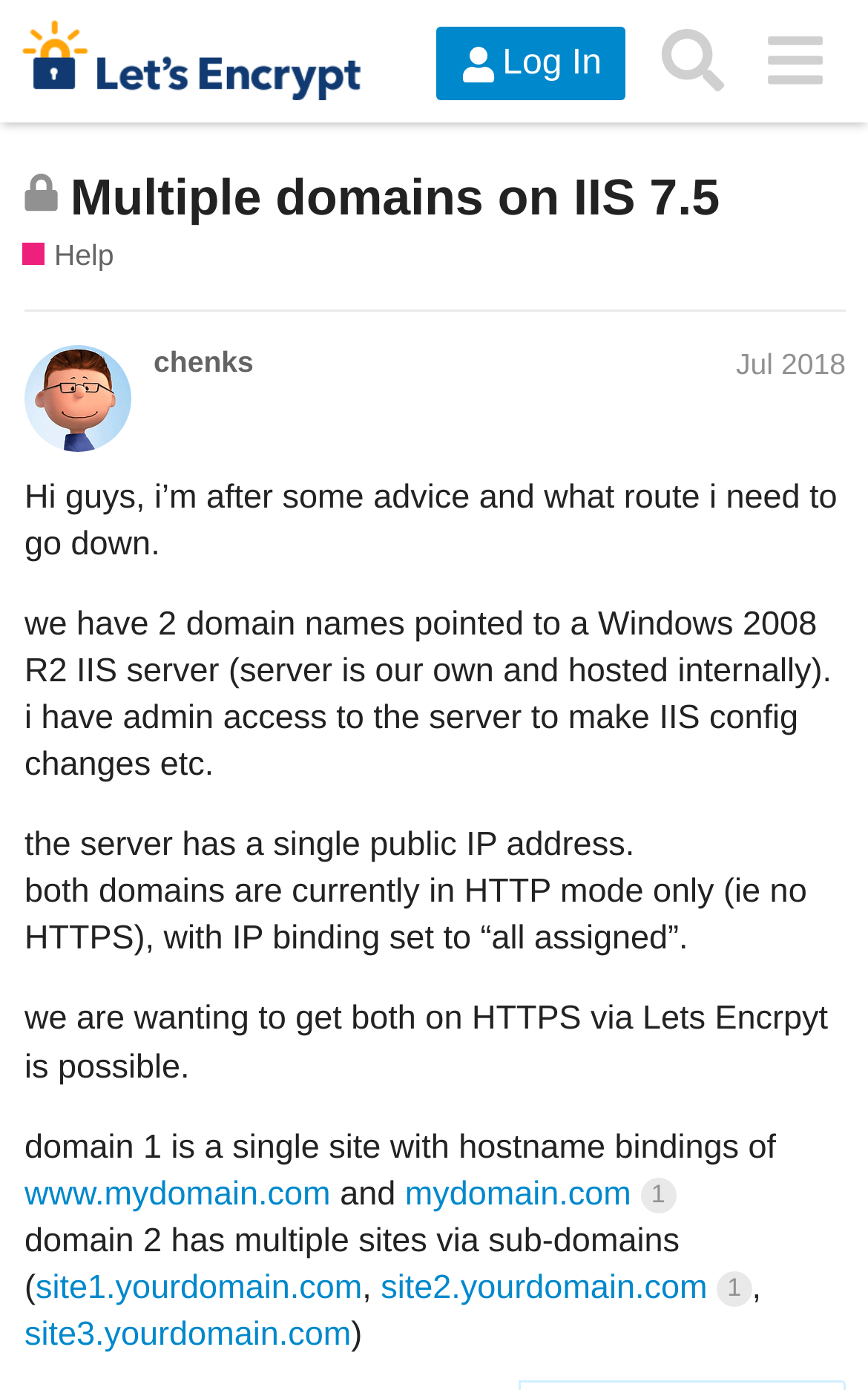Please find the bounding box coordinates of the element that must be clicked to perform the given instruction: "Click on the link 'www.mydomain.com'". The coordinates should be four float numbers from 0 to 1, i.e., [left, top, right, bottom].

[0.028, 0.845, 0.381, 0.872]